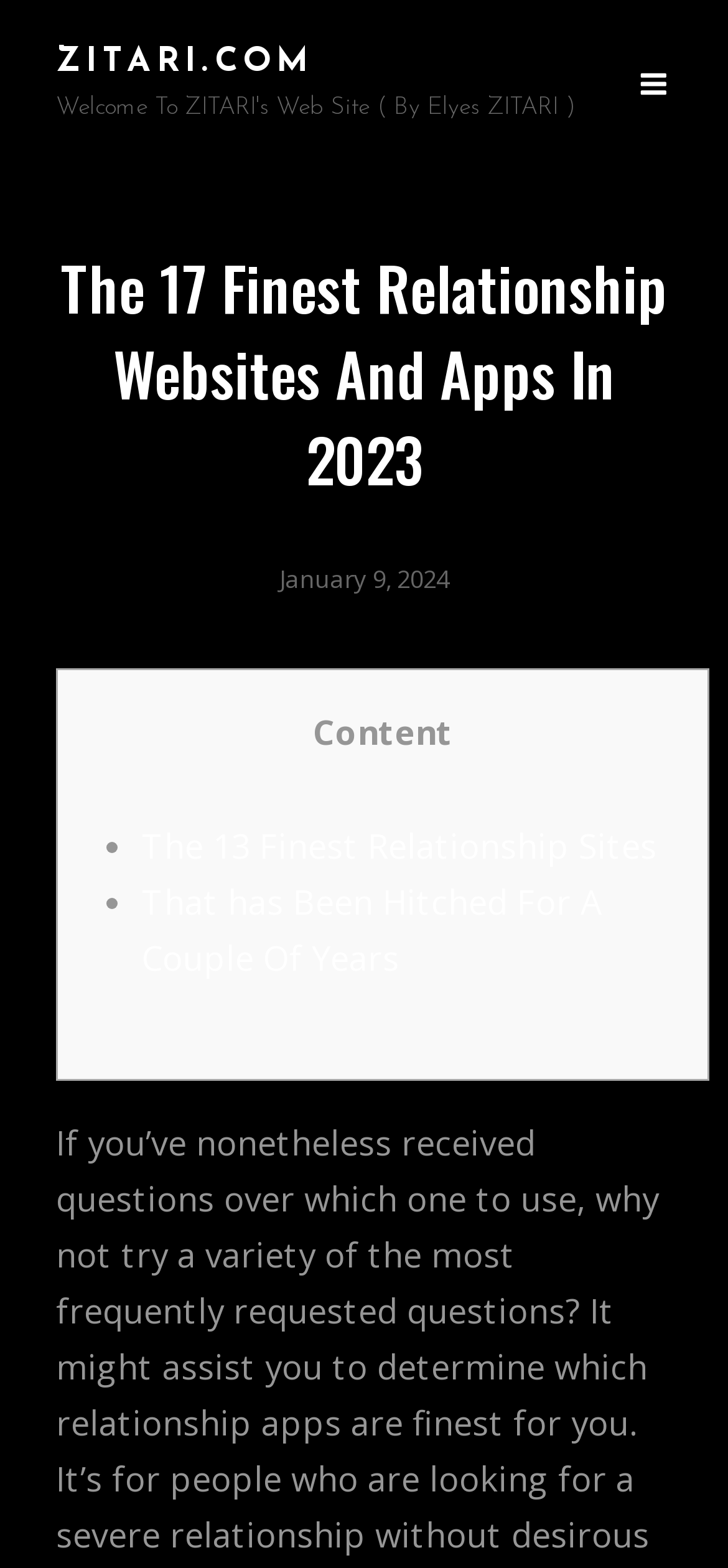Provide the bounding box coordinates of the UI element that matches the description: "The 13 Finest Relationship Sites".

[0.195, 0.525, 0.903, 0.554]